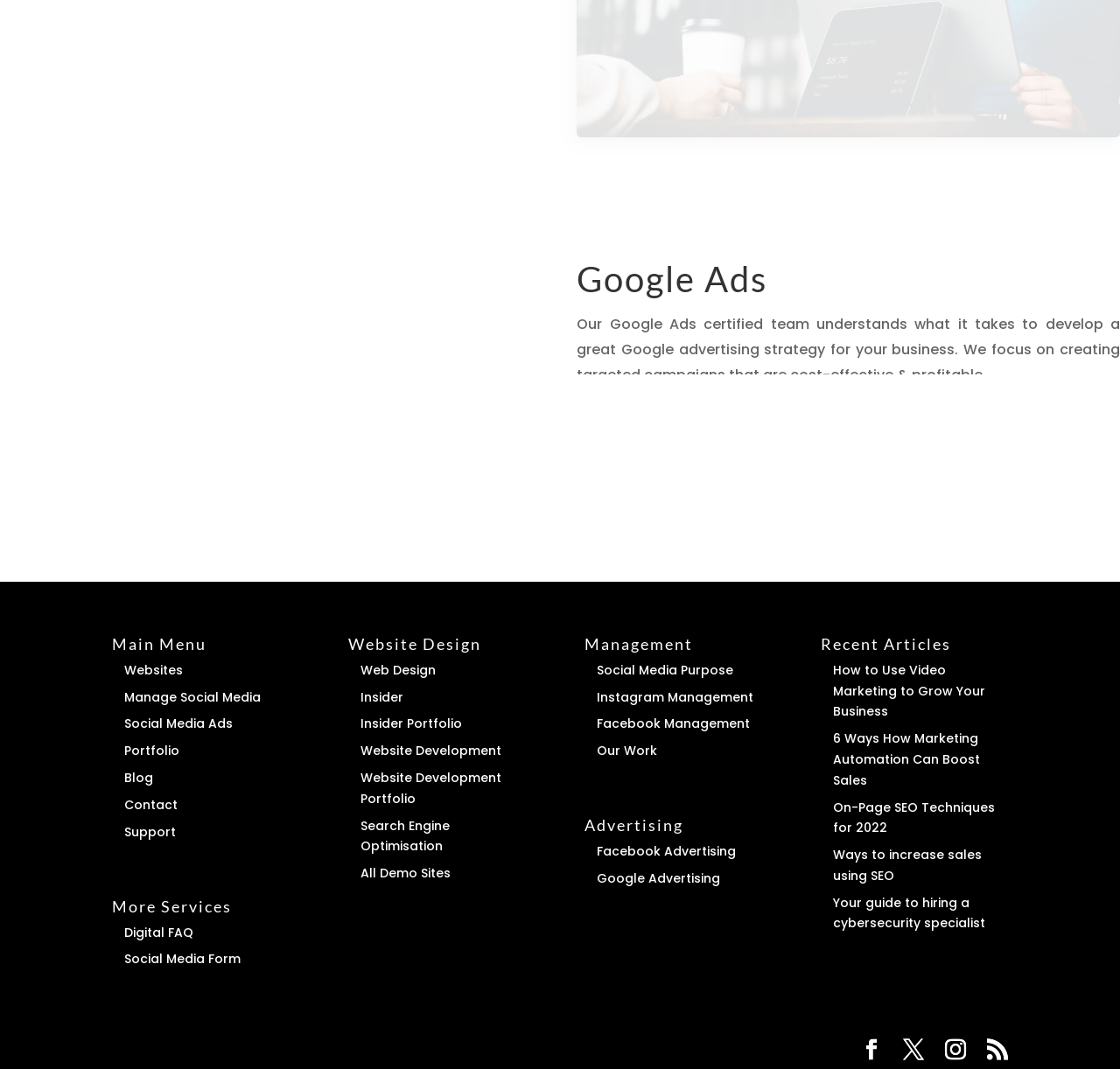Provide a one-word or brief phrase answer to the question:
What is the main service offered by this company?

Google Ads